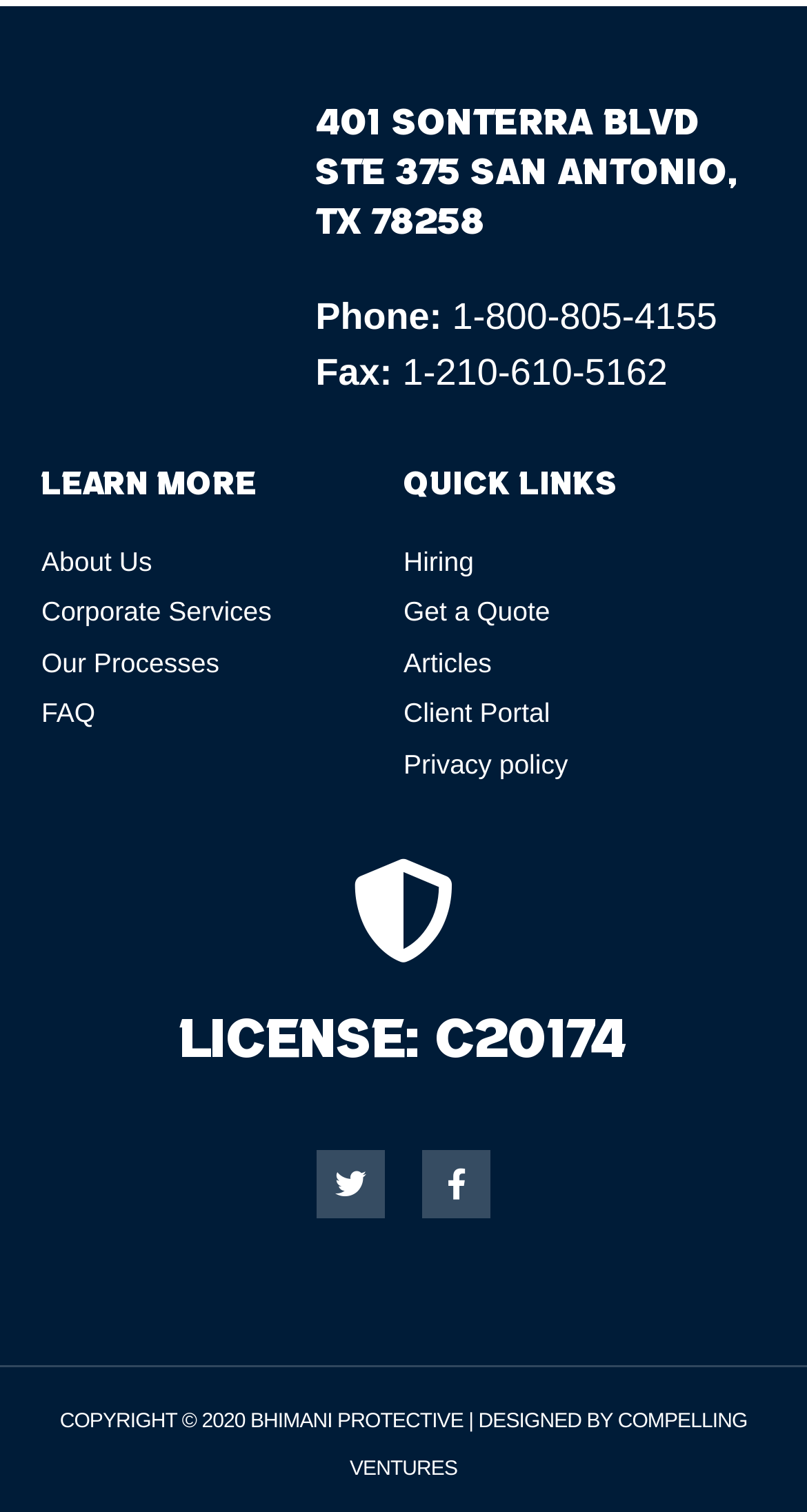What is the phone number of the company?
Refer to the image and provide a one-word or short phrase answer.

1-800-805-4155